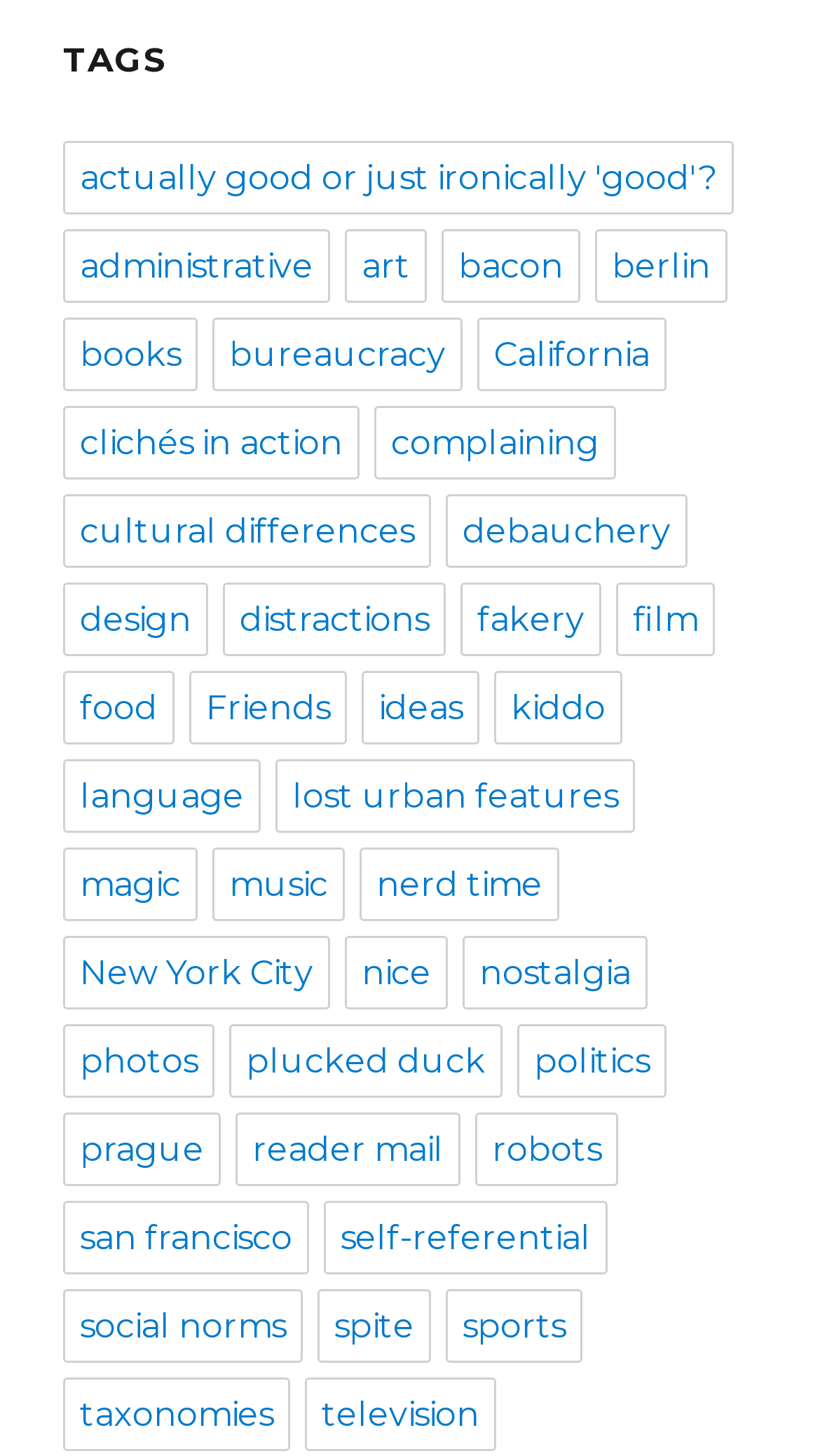Please identify the bounding box coordinates of the area that needs to be clicked to fulfill the following instruction: "explore the 'food' category."

[0.077, 0.461, 0.213, 0.512]